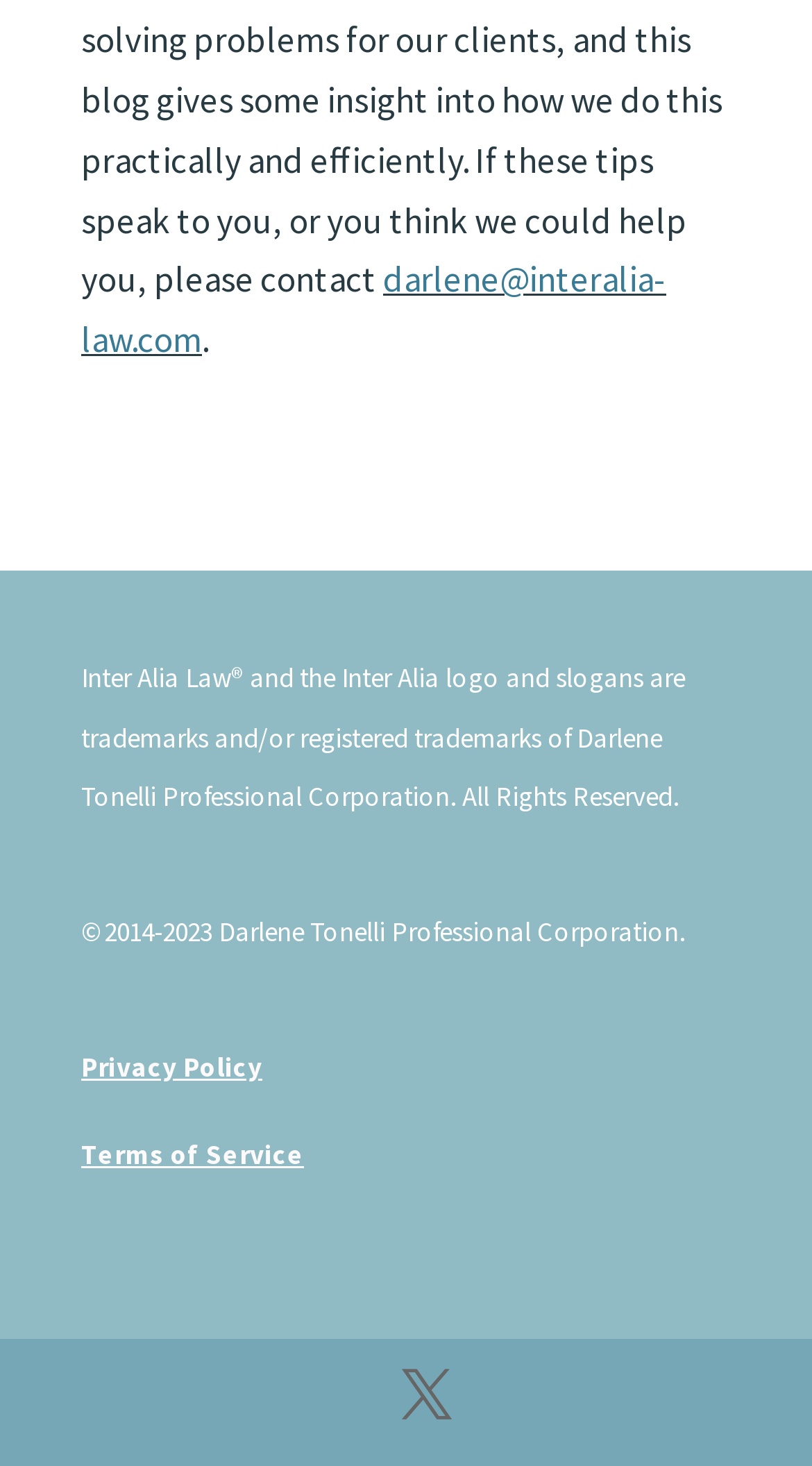Please provide a one-word or phrase answer to the question: 
What is the name of the law firm?

Inter Alia Law